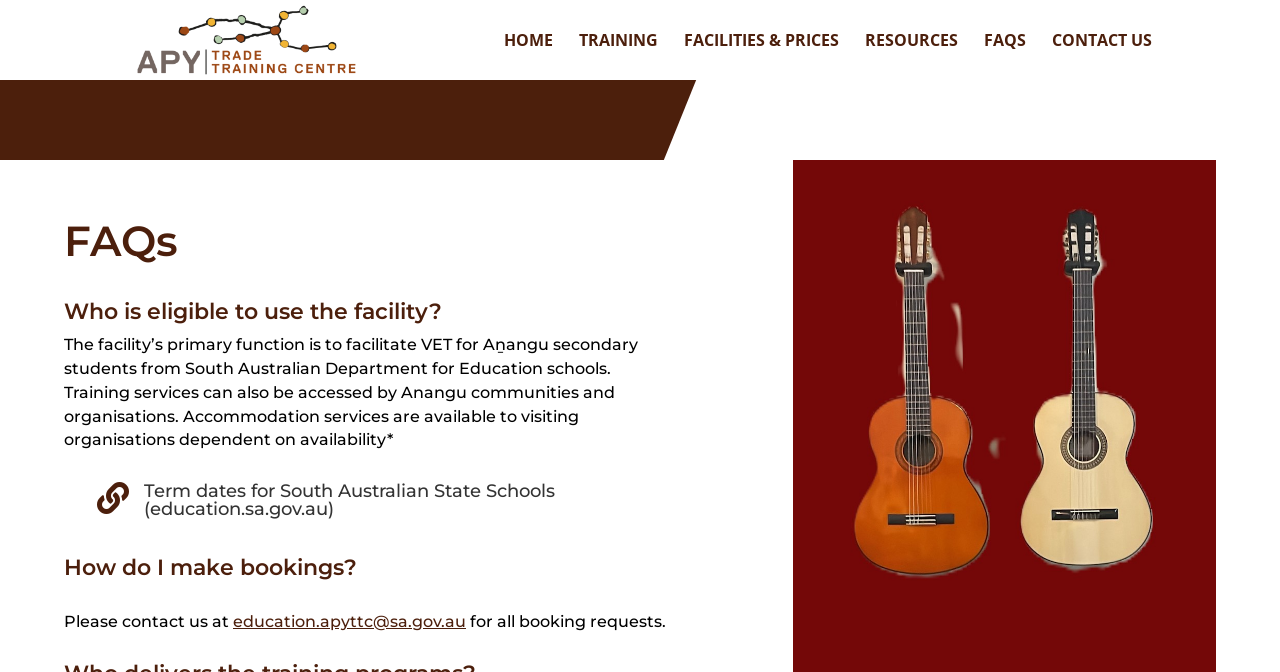Find the bounding box coordinates of the element to click in order to complete this instruction: "go to home page". The bounding box coordinates must be four float numbers between 0 and 1, denoted as [left, top, right, bottom].

[0.394, 0.049, 0.432, 0.119]